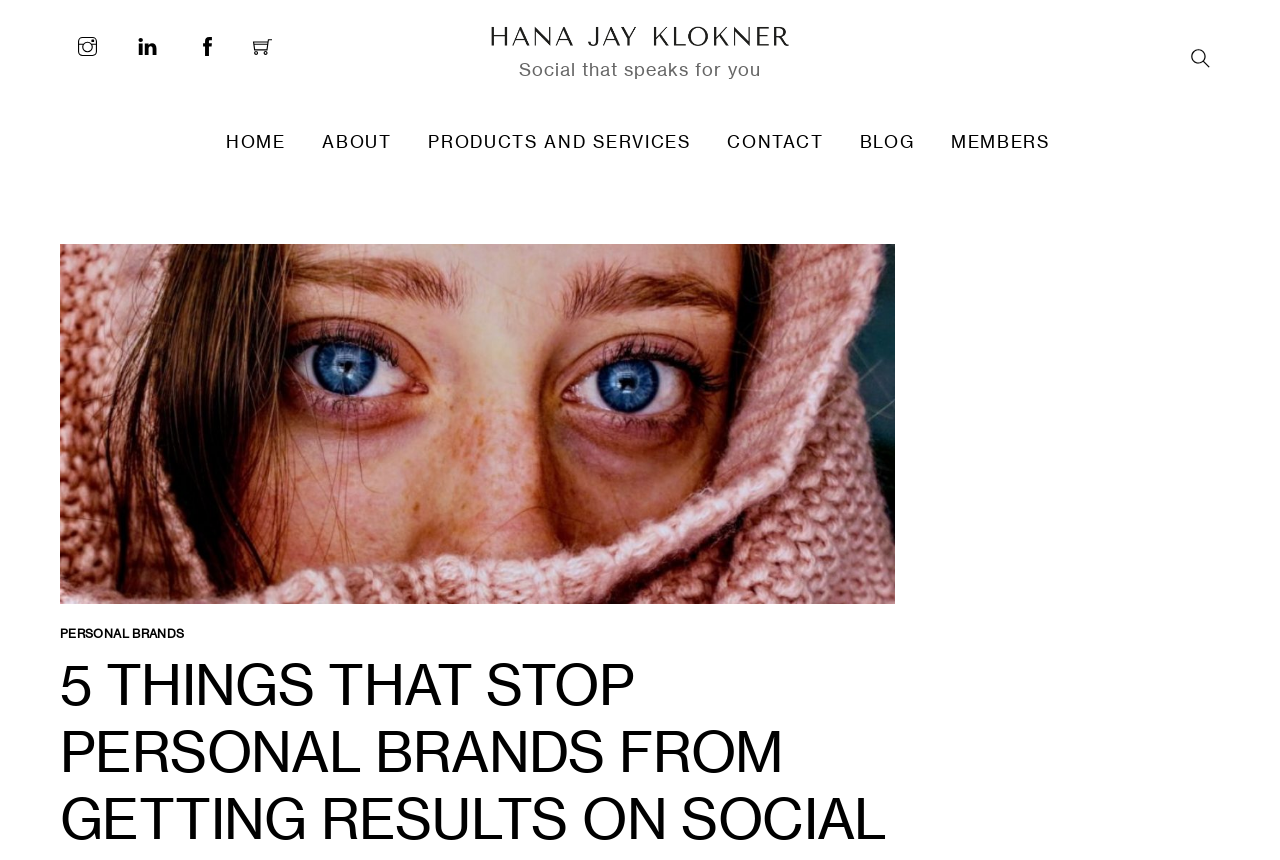Analyze the image and answer the question with as much detail as possible: 
What is the purpose of the website?

The website seems to be focused on personal branding, as indicated by the link 'personal branding london' and the overall structure of the website, which suggests that it is a personal brand or blog.